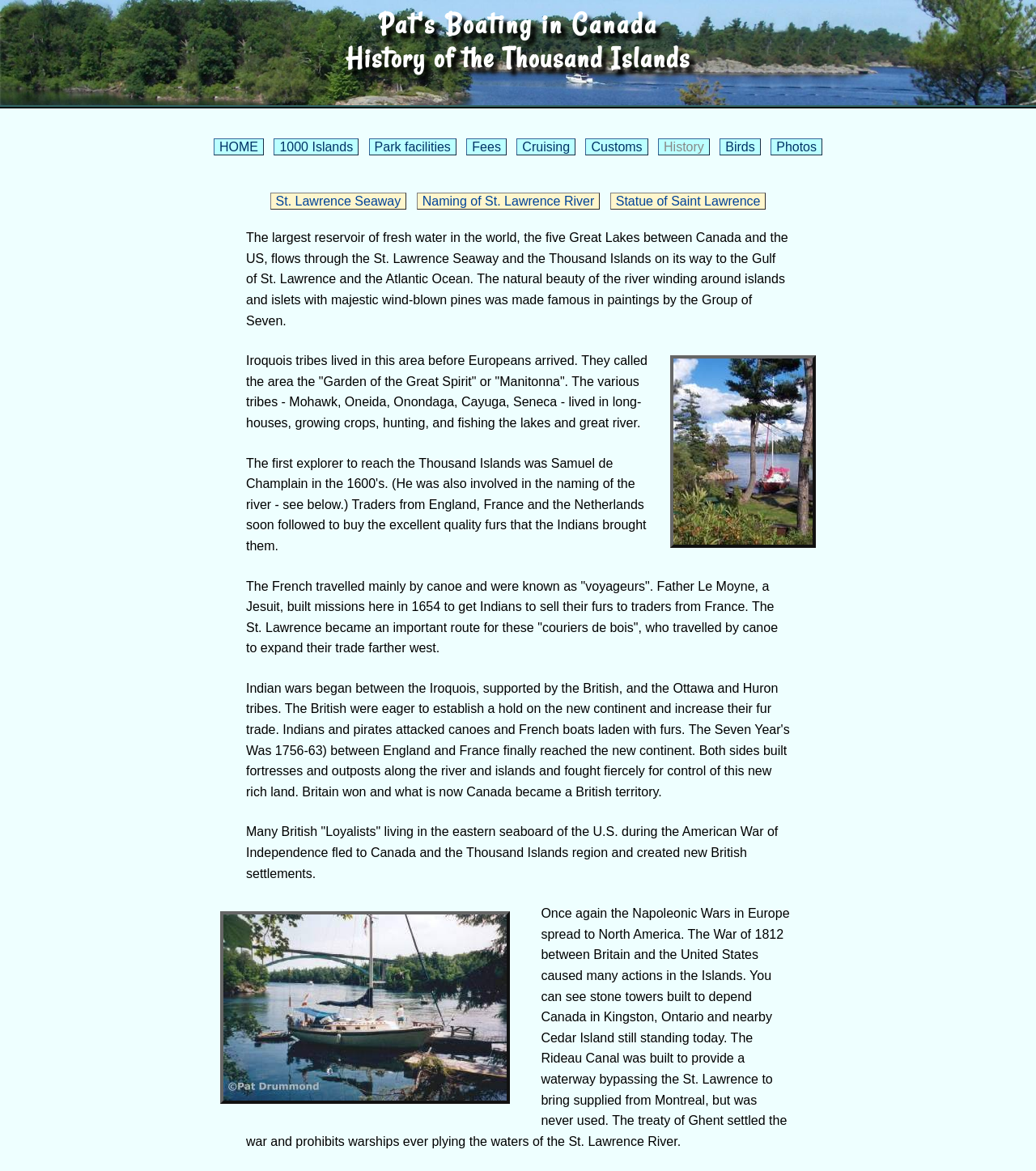Using the element description provided, determine the bounding box coordinates in the format (top-left x, top-left y, bottom-right x, bottom-right y). Ensure that all values are floating point numbers between 0 and 1. Element description: Fees

[0.45, 0.118, 0.489, 0.133]